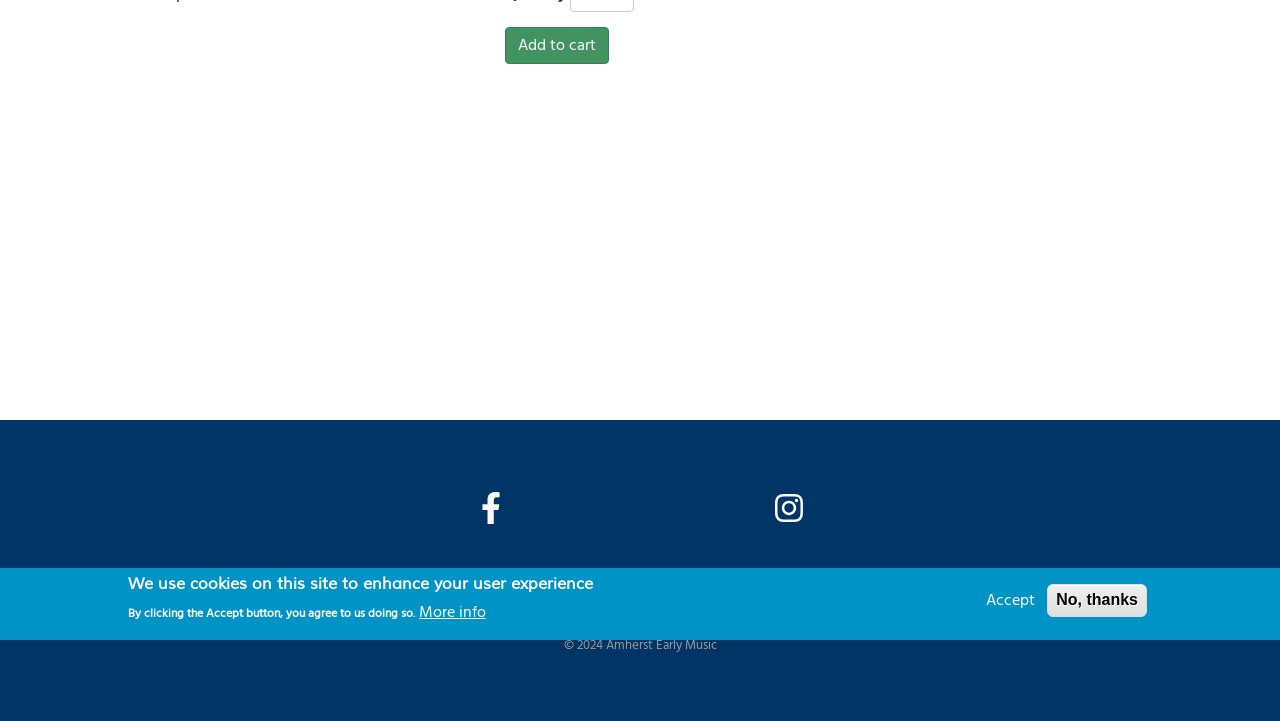Please predict the bounding box coordinates (top-left x, top-left y, bottom-right x, bottom-right y) for the UI element in the screenshot that fits the description: Privacy Policy

[0.63, 0.774, 0.729, 0.833]